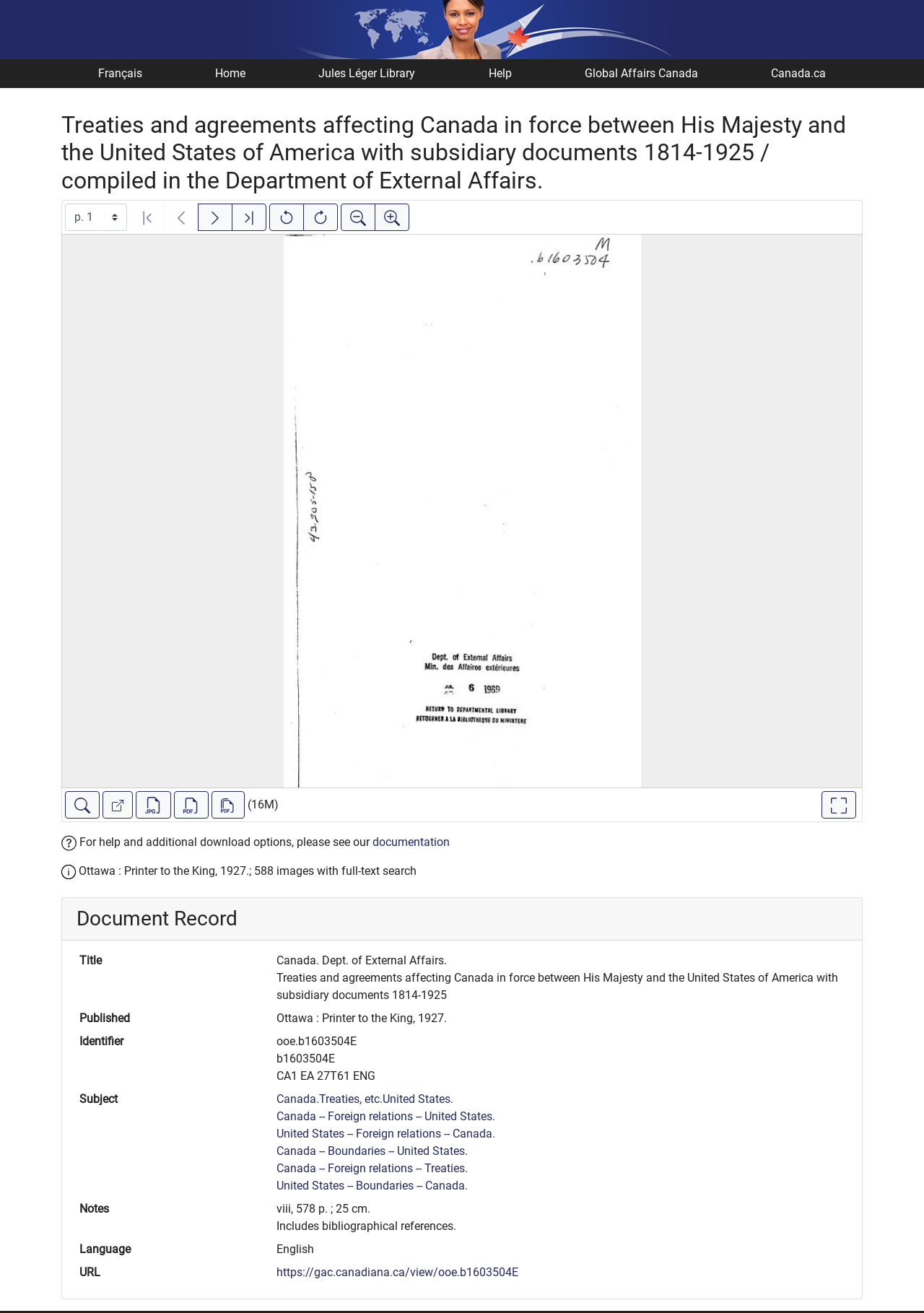Is there a full-text search option?
Examine the screenshot and reply with a single word or phrase.

Yes